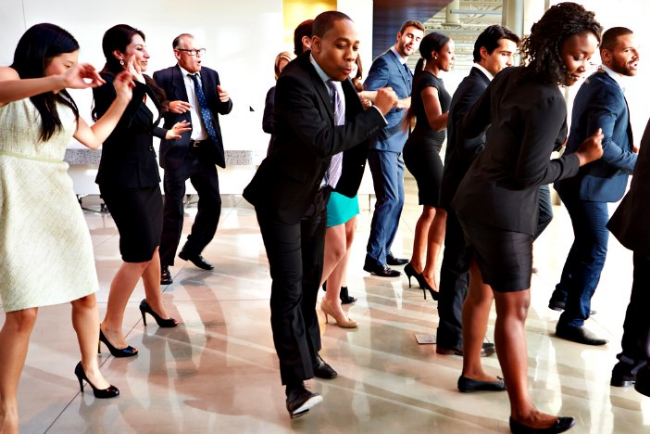Illustrate the image with a detailed and descriptive caption.

In a lively dance setting, a diverse group of individuals, dressed in professional attire, showcases their rhythmic skills. The image captures them in motion, clearly engaged in a dynamic dance routine. Each dancer displays unique styles and expressions, contributing to a vibrant atmosphere. The scene highlights the joy of movement, suggesting that they are participating in a lesson or a fun event fostering camaraderie through dance. This spirited environment beautifully aligns with the concept of traveling dances, where participants flow around the dance floor without colliding, thus creating an inviting and energetic space for both learning and enjoyment.